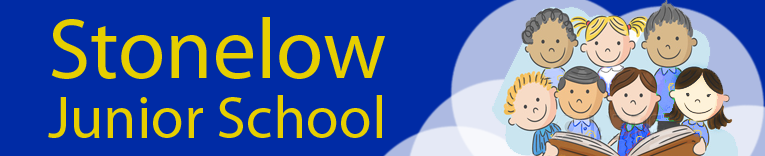What are the children gathered around in the illustration?
Give a thorough and detailed response to the question.

The illustration depicts diverse children smiling and gathered around a book, symbolizing community, learning, and collaboration, which are essential values in a primary school setting.